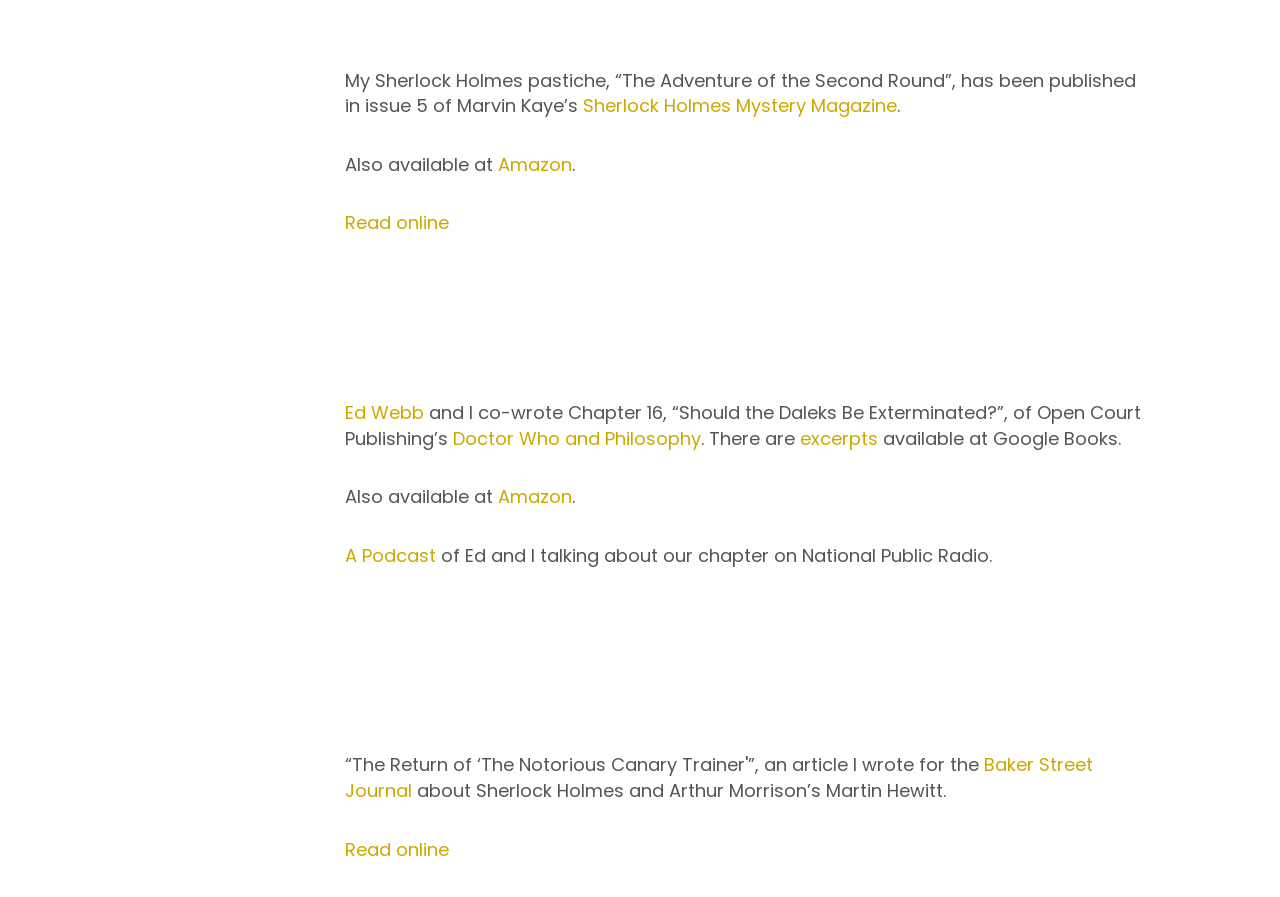Answer the following query with a single word or phrase:
What is the name of the podcast that features the author and Ed Webb?

A Podcast